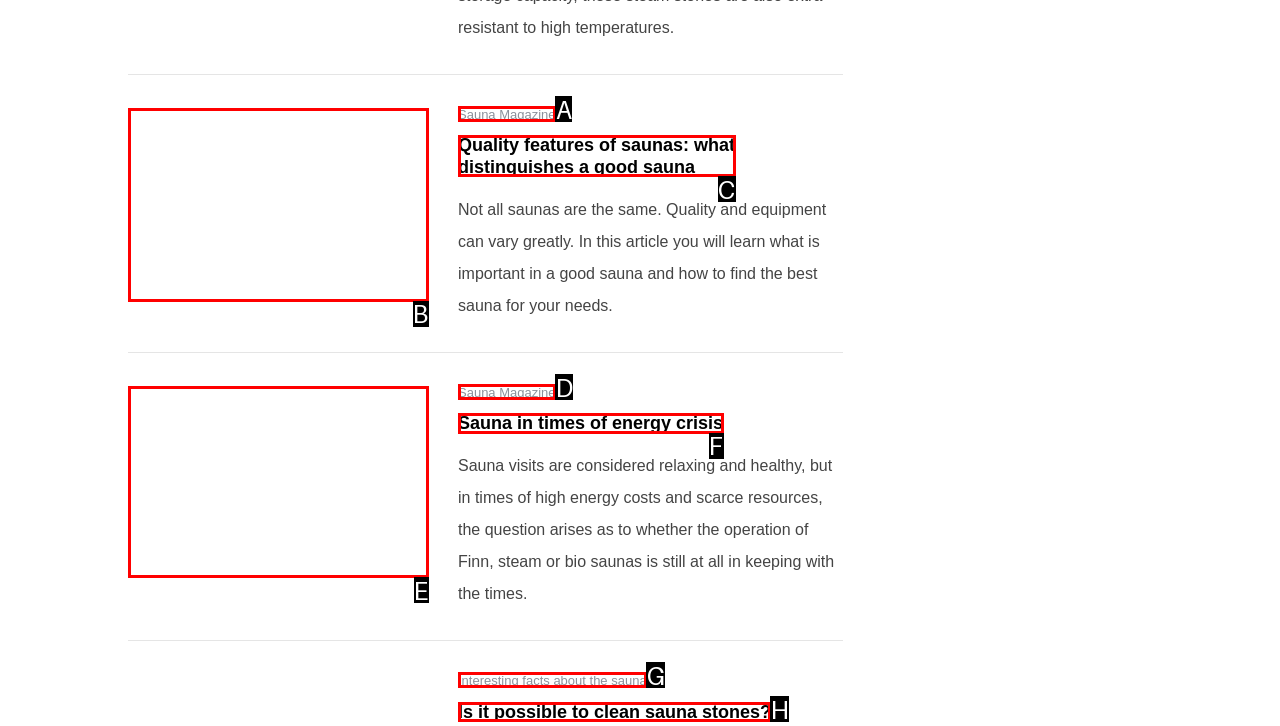Please indicate which option's letter corresponds to the task: Check Minute Maid Frozen Orange Juice Price by examining the highlighted elements in the screenshot.

None